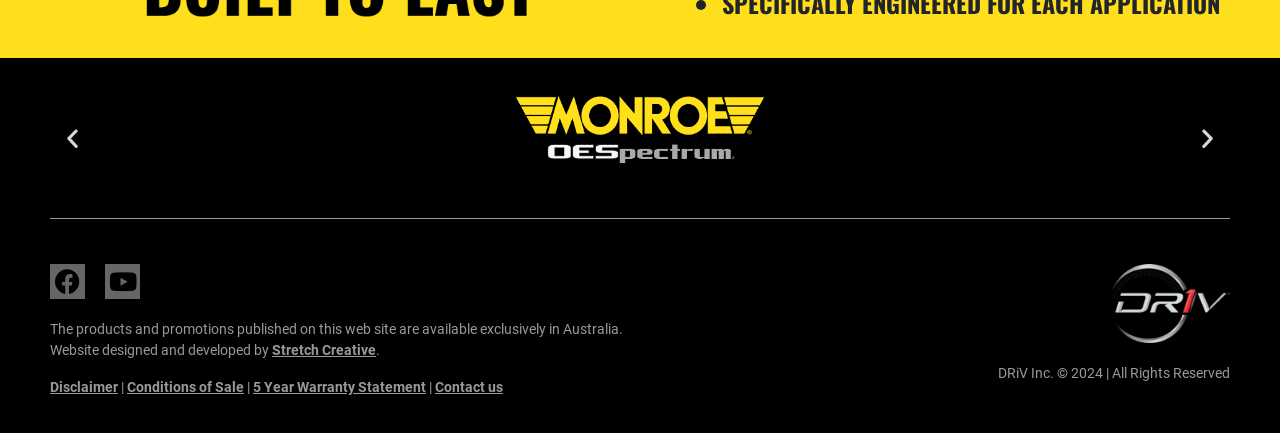Refer to the image and provide an in-depth answer to the question: 
What is the country where the products are available?

The answer can be found in the StaticText element with the text 'The products and promotions published on this web site are available exclusively in Australia.' which indicates that the products are only available in Australia.